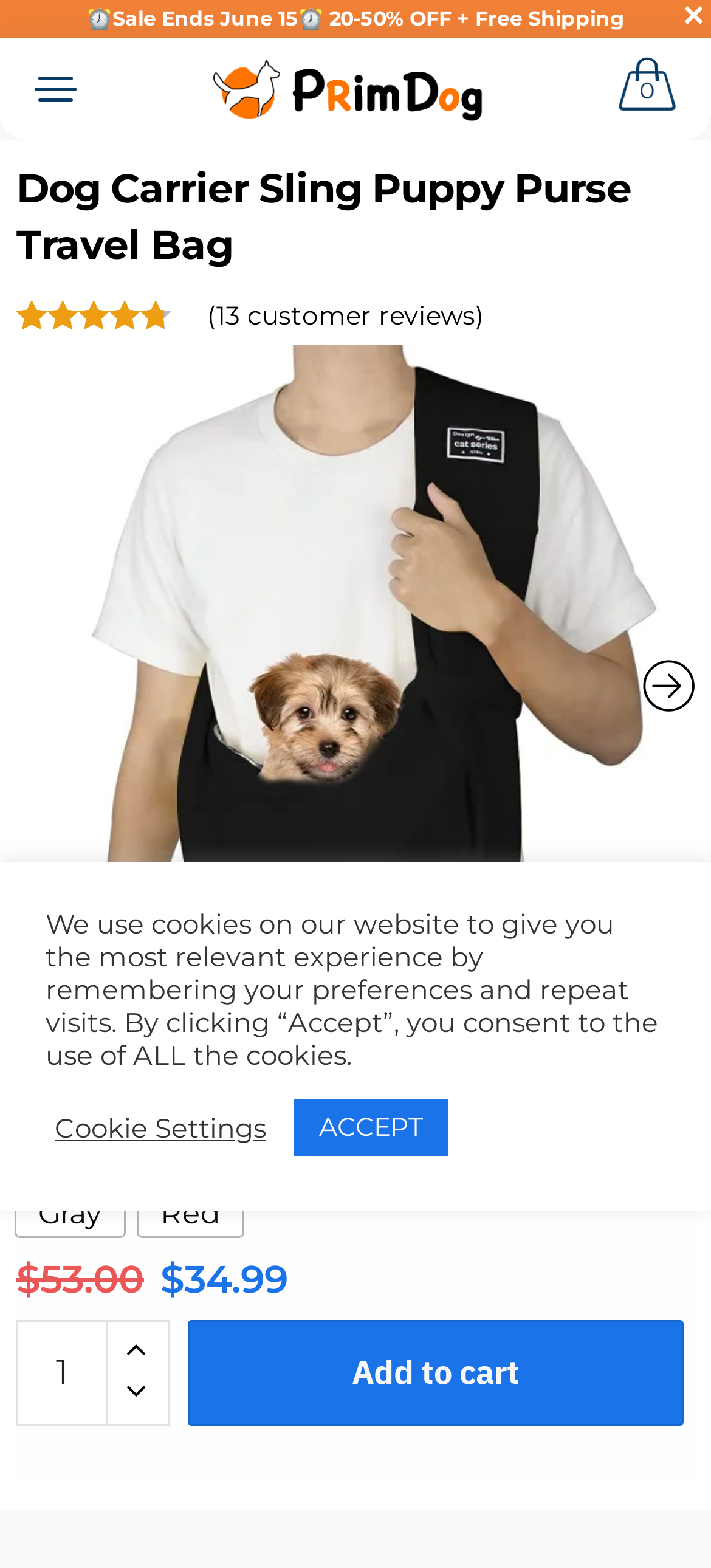Write a detailed summary of the webpage, including text, images, and layout.

This webpage is about a dog carrier sling product, specifically the Primdog Sling Carrier. At the top of the page, there is a sale announcement banner that reads "⏰Sale Ends June 15⏰ 20-50% OFF + Free Shipping". Below the banner, there is a logo of PrimDog.com, which is an image with a link. To the right of the logo, there is a mobile menu icon, also an image with a link.

The main content of the page starts with a heading that reads "Dog Carrier Sling Puppy Purse Travel Bag". Below the heading, there is an image with a rating of 4.77 out of 5, based on 13 customer reviews. The customer reviews link is located to the right of the rating image.

Below the rating section, there is a large product image that takes up most of the page width. The product image has a link to it. To the right of the product image, there are four bullet points, represented by generic elements.

Below the product image, there is a table with a single row that contains two cells. The first cell has a label "Color" and the second cell has a radio group with five color options: Beige, Black, Coffee, Deep Blue, and Gray. The Black option is selected by default.

Further down the page, there are two paragraphs of text that describe the original and current prices of the product. The original price was $53.00, and the current price is $34.99.

Below the pricing information, there is a quantity selector, which is a spin button that allows users to select a quantity between 1 and an unspecified maximum value. There are two buttons to the right of the quantity selector, but their purposes are not clear. Finally, there is an "Add to cart" button that spans most of the page width.

At the bottom of the page, there is a cookie policy notification that informs users about the use of cookies on the website. There are two buttons: "Cookie Settings" and "ACCEPT", which allow users to manage their cookie preferences.